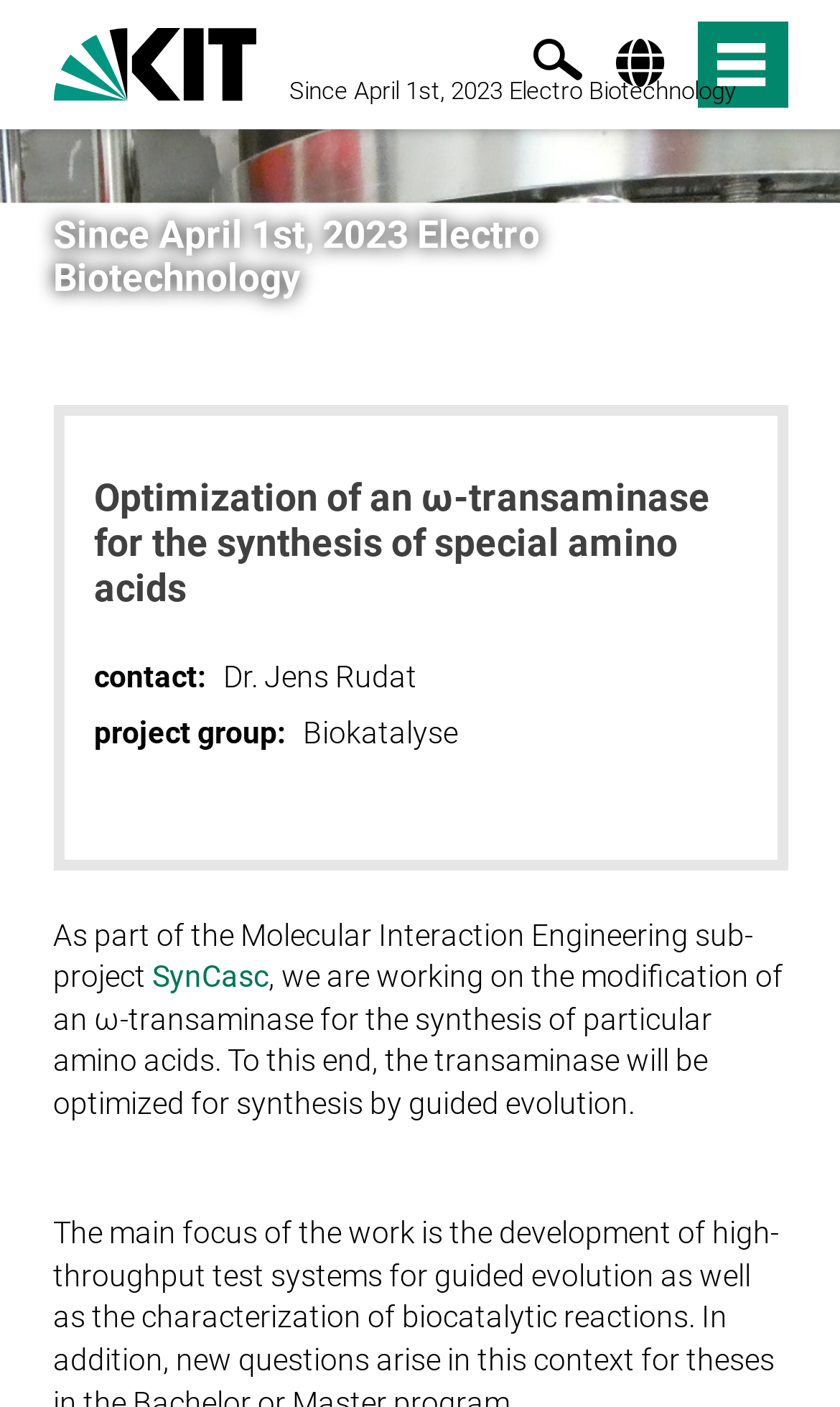Use a single word or phrase to answer this question: 
What is the link related to the project?

SynCasc